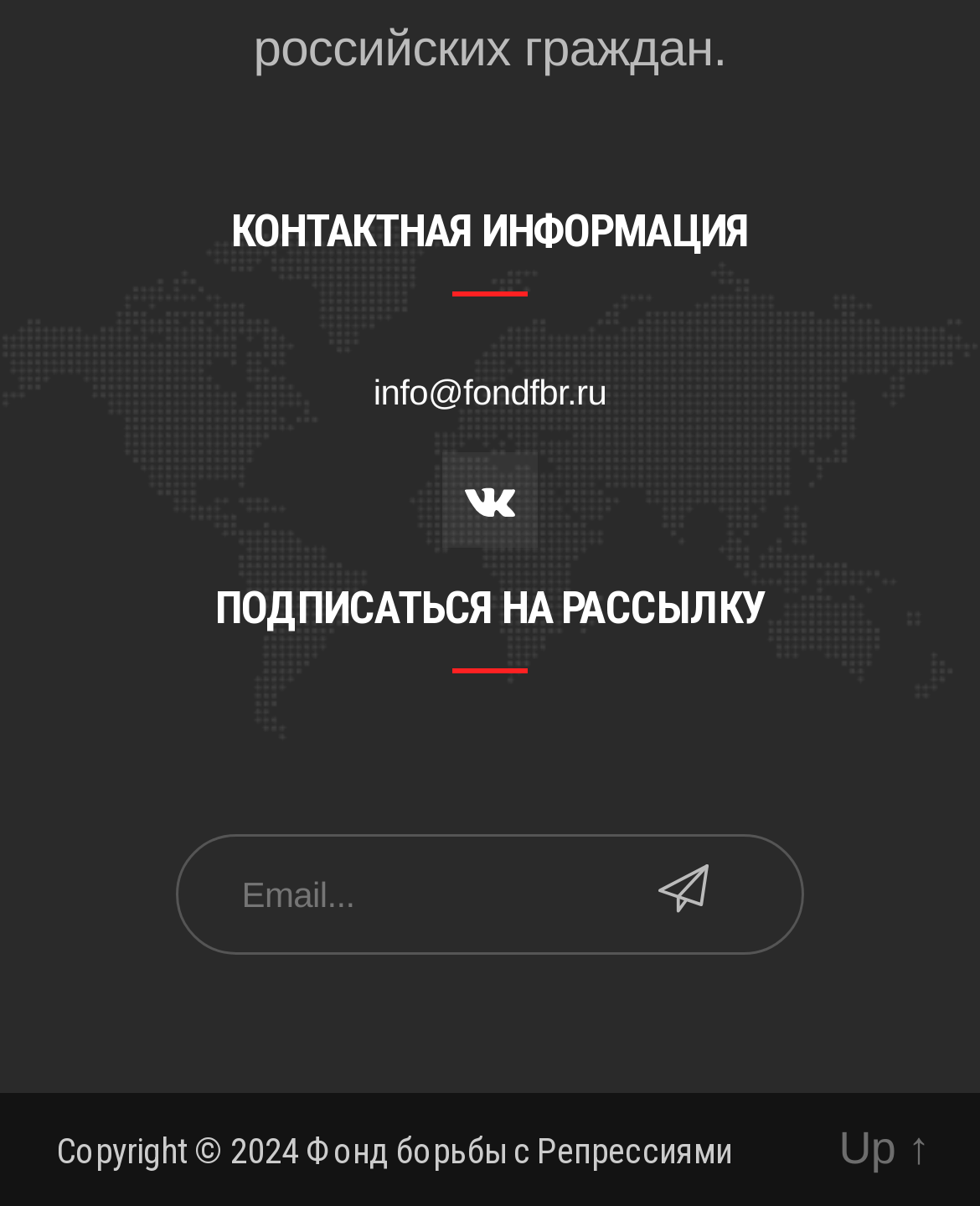What is the purpose of the textbox?
Kindly offer a detailed explanation using the data available in the image.

The textbox is located below the 'ПОДПИСАТЬСЯ НА РАССЫЛКУ' heading, which translates to 'Subscribe to the newsletter'. The textbox has a placeholder text 'Email...' and is required, indicating that it is used to enter an email address to subscribe to the newsletter.